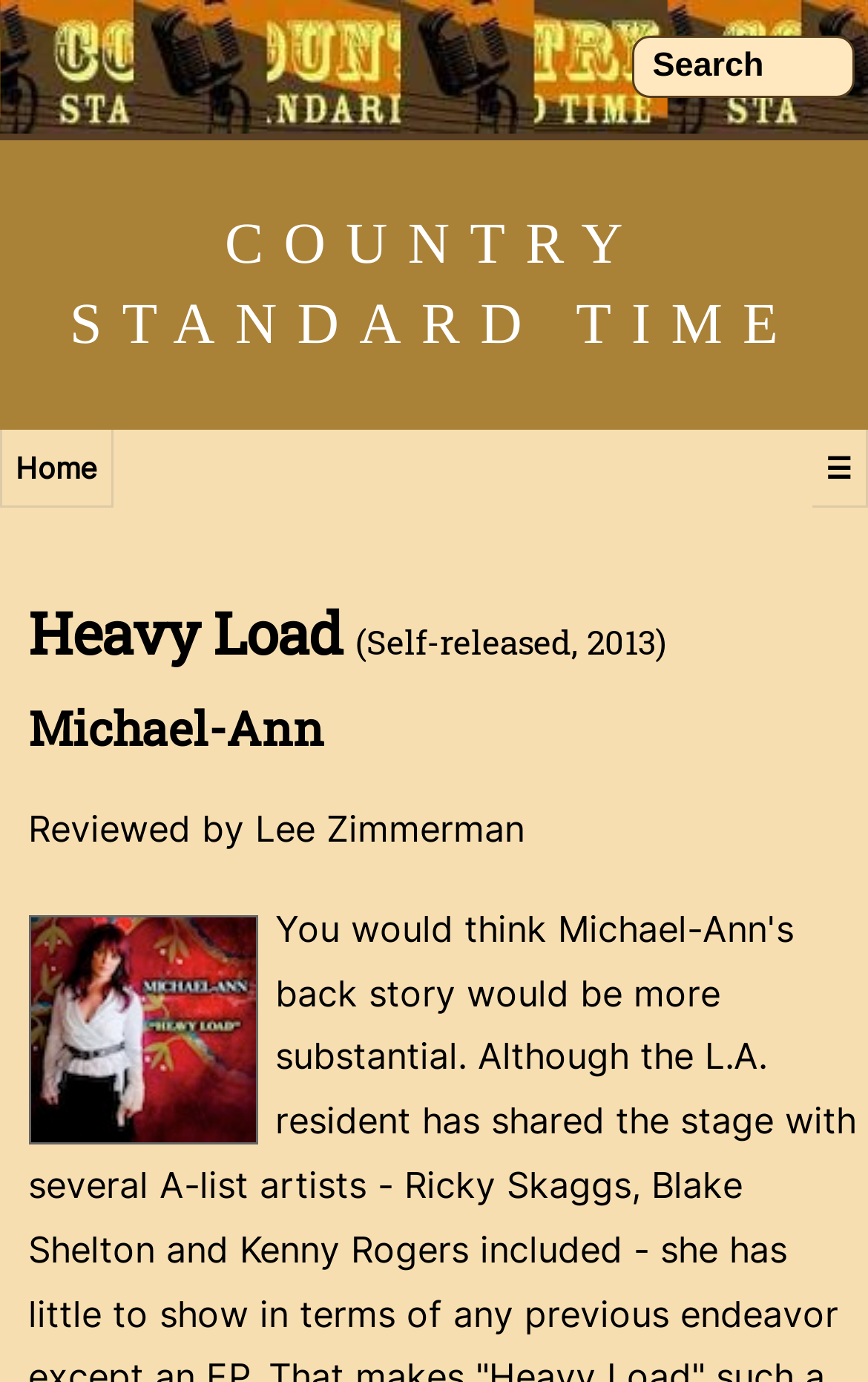Answer in one word or a short phrase: 
Who reviewed the album?

Lee Zimmerman